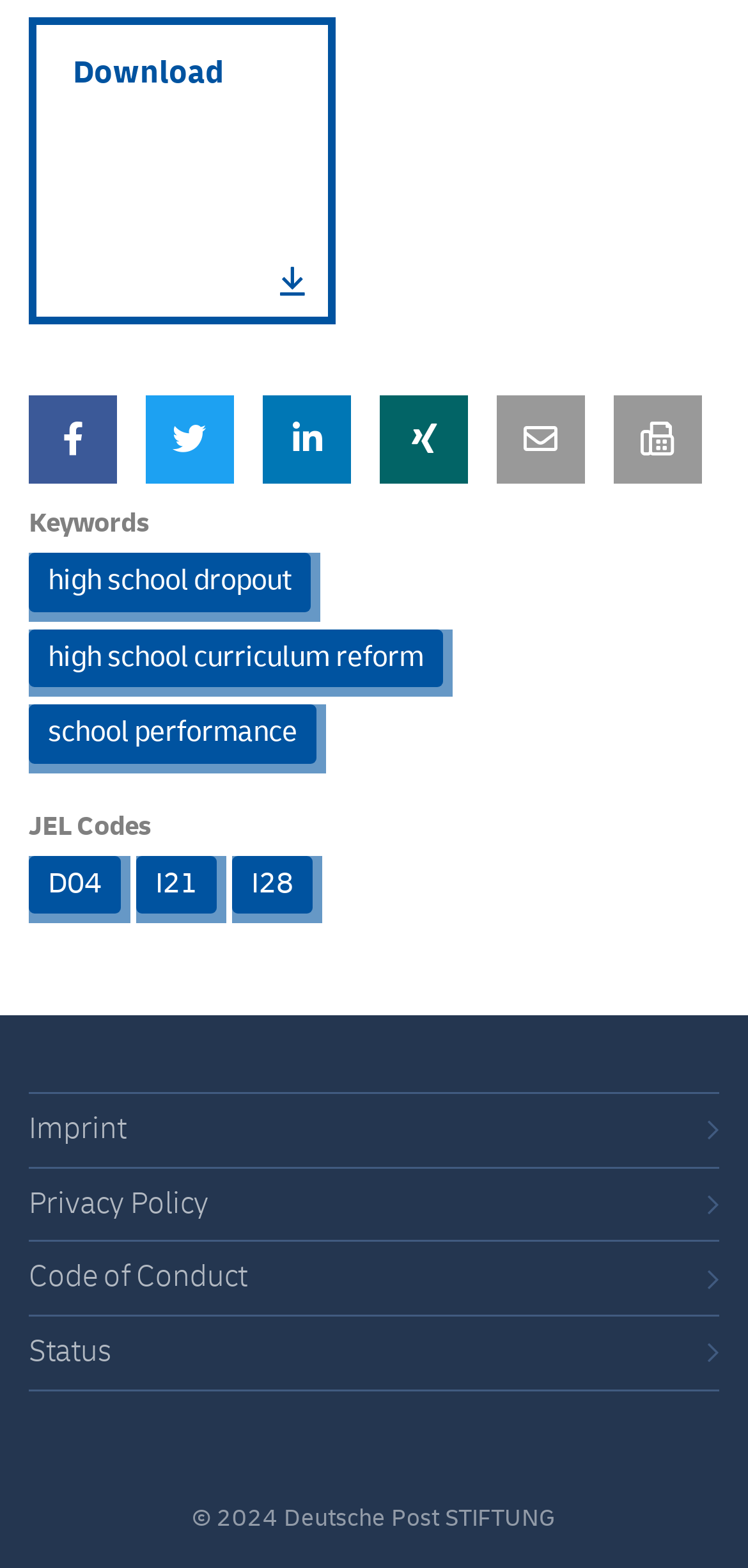Find the bounding box coordinates of the clickable element required to execute the following instruction: "View status page". Provide the coordinates as four float numbers between 0 and 1, i.e., [left, top, right, bottom].

[0.038, 0.852, 0.149, 0.873]